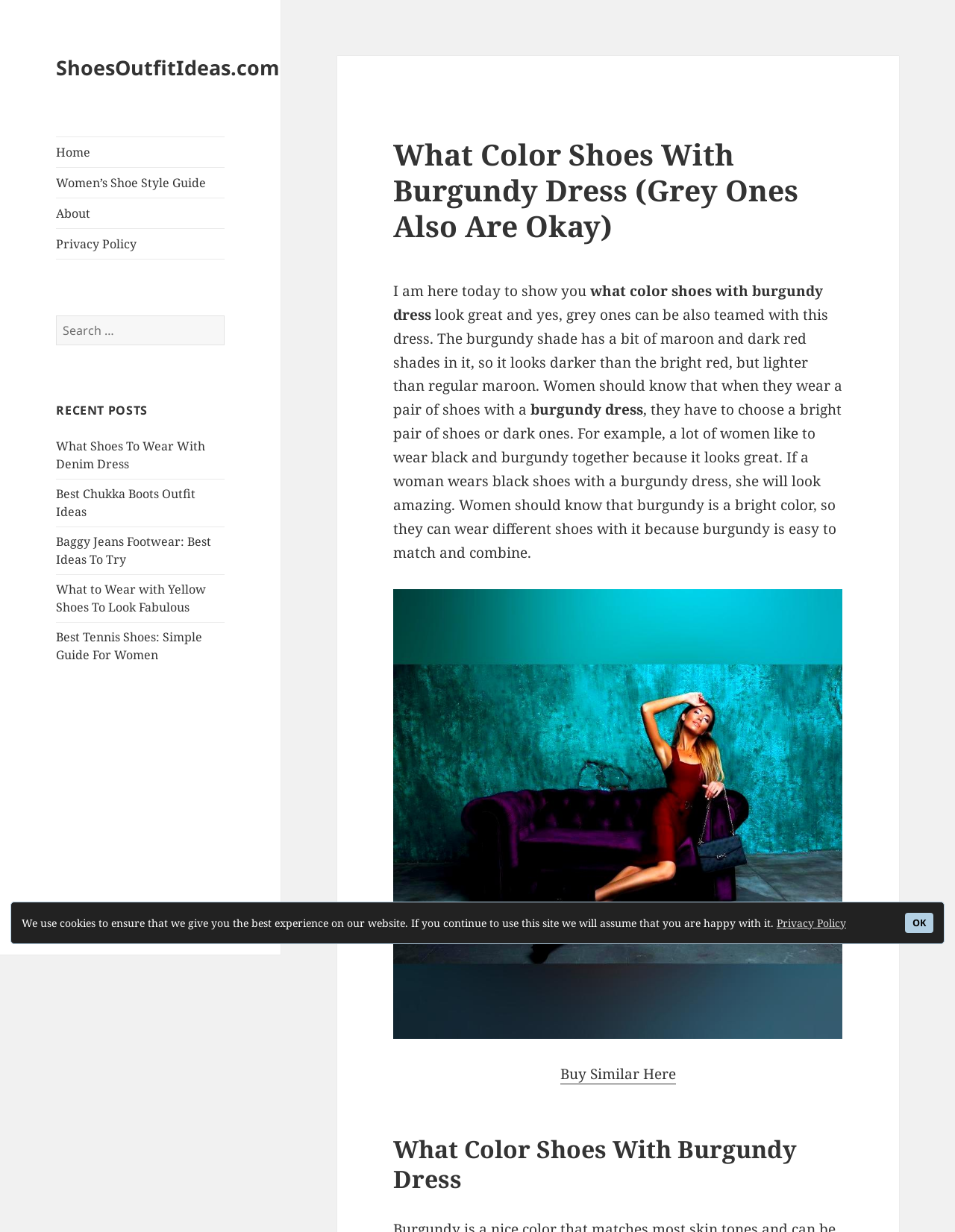What is the topic of the current article?
Using the screenshot, give a one-word or short phrase answer.

What Color Shoes With Burgundy Dress